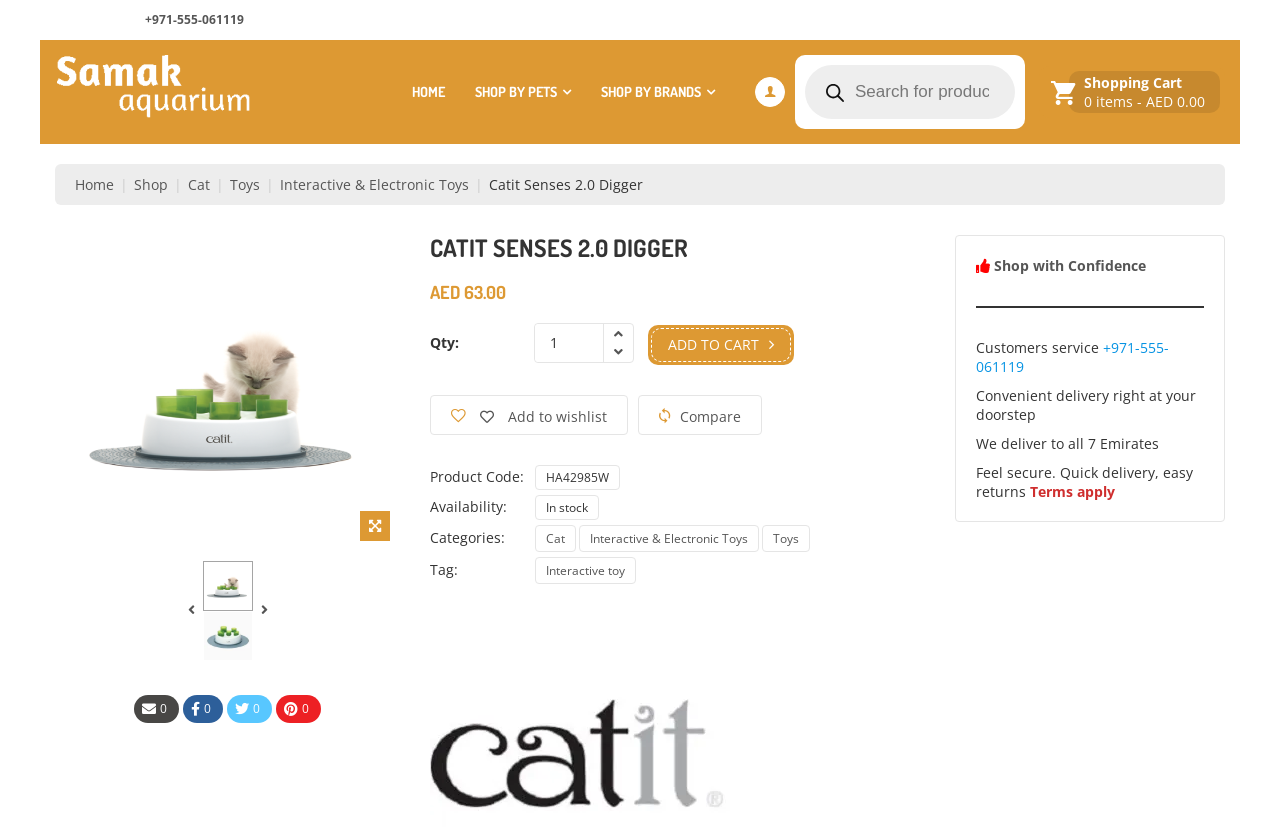Provide the bounding box coordinates of the HTML element this sentence describes: "title="My Account"". The bounding box coordinates consist of four float numbers between 0 and 1, i.e., [left, top, right, bottom].

[0.59, 0.093, 0.613, 0.129]